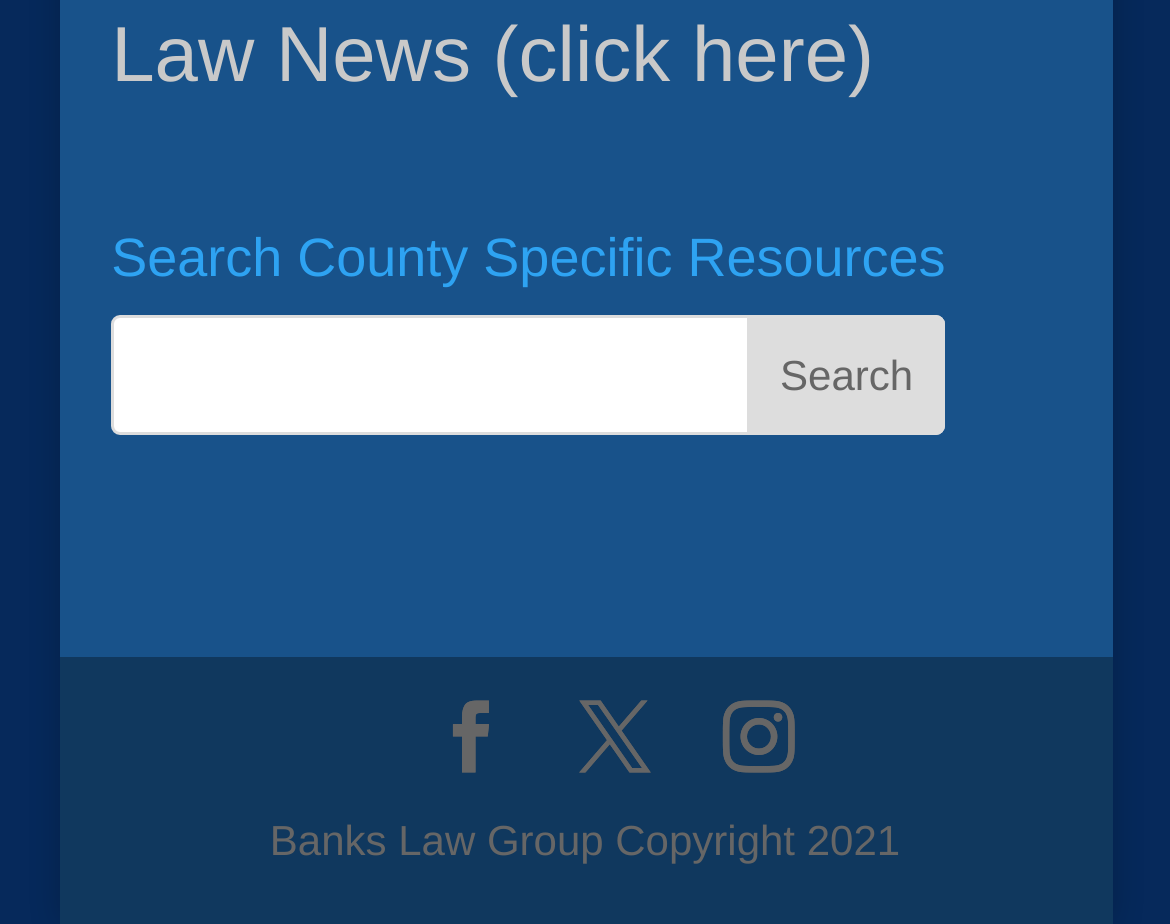Please determine the bounding box coordinates for the UI element described as: "Giveaway".

None